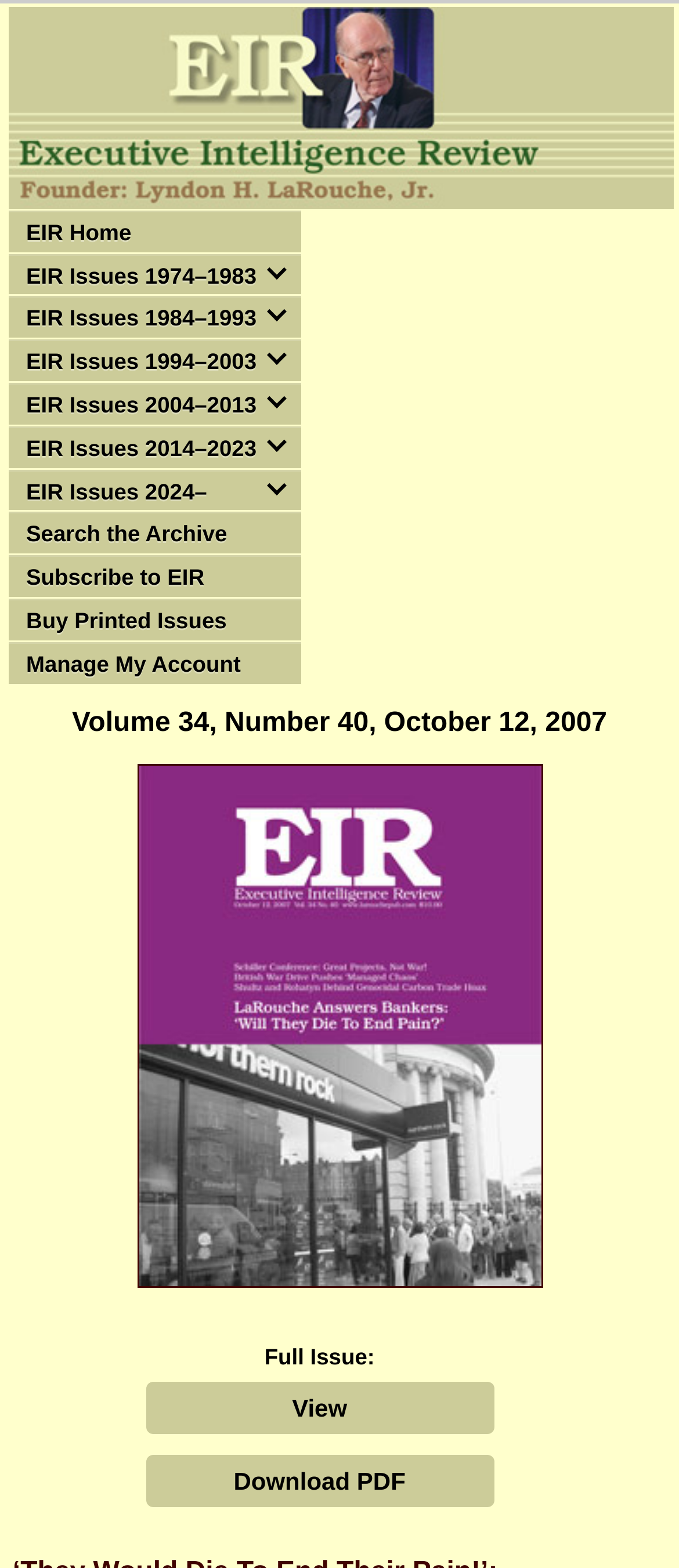What is the name of the publication?
Please respond to the question thoroughly and include all relevant details.

I inferred this answer by looking at the top-left corner of the webpage, where I found a link with the text 'Executive Intelligence Review' and an accompanying image with the same name. This suggests that the publication's name is 'Executive Intelligence Review'.